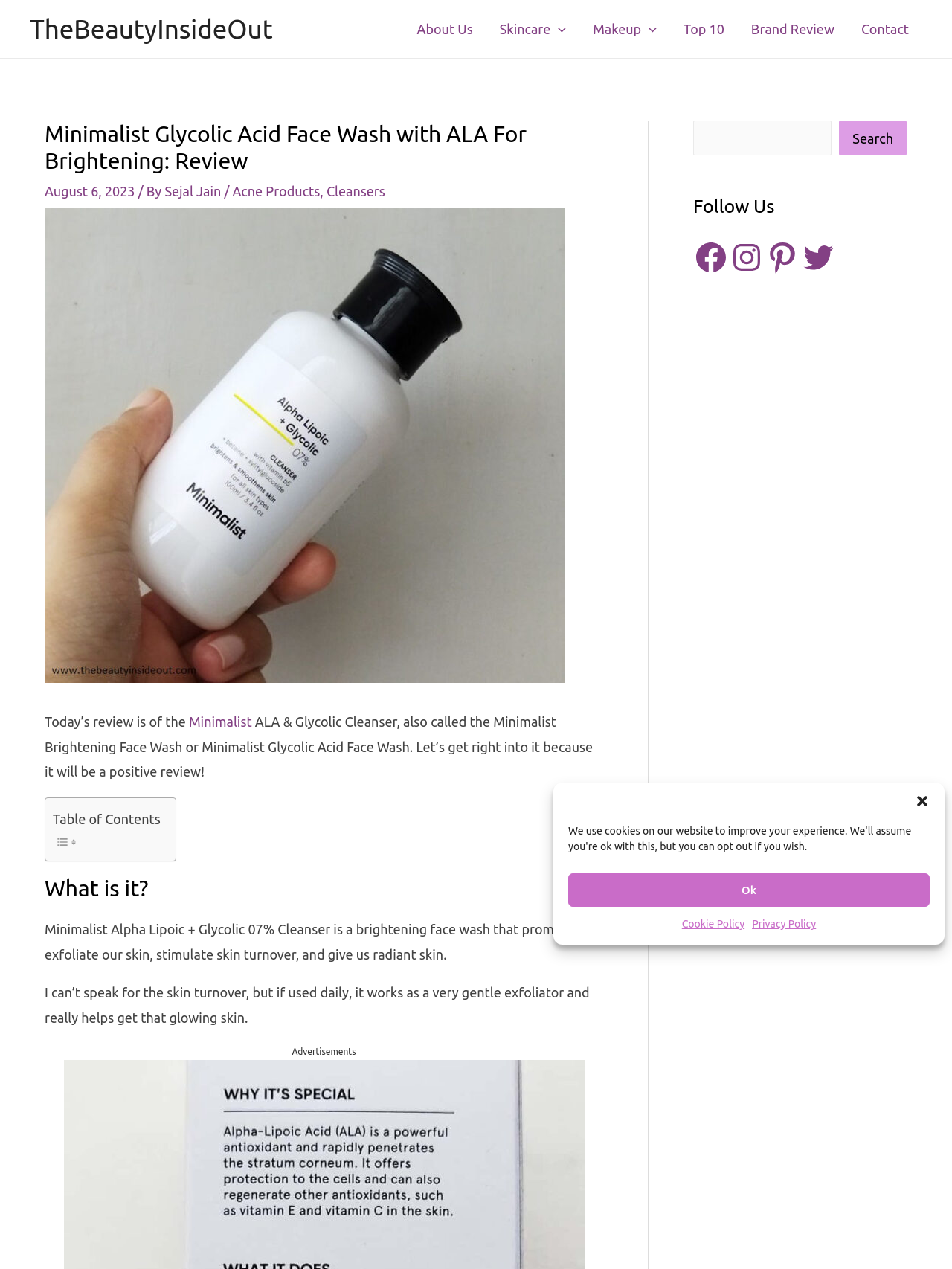What is the name of the product being reviewed?
From the details in the image, provide a complete and detailed answer to the question.

The product being reviewed is mentioned in the heading 'Minimalist Glycolic Acid Face Wash with ALA For Brightening: Review' and also in the text 'Today’s review is of the Minimalist ALA & Glycolic Cleanser, also called the Minimalist Brightening Face Wash or Minimalist Glycolic Acid Face Wash.'